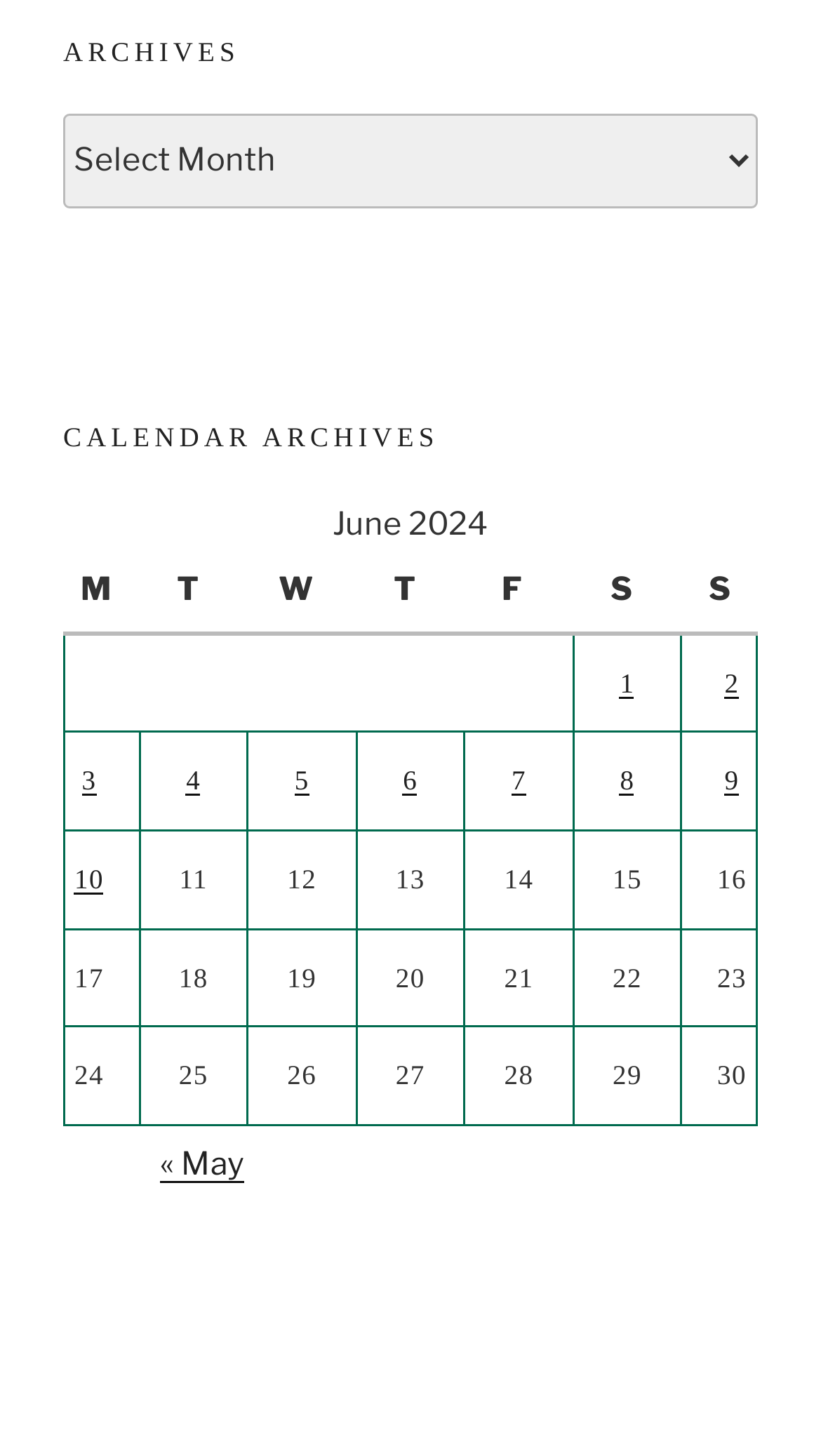Can you find the bounding box coordinates for the element to click on to achieve the instruction: "Select a month from the archives"?

[0.077, 0.078, 0.923, 0.143]